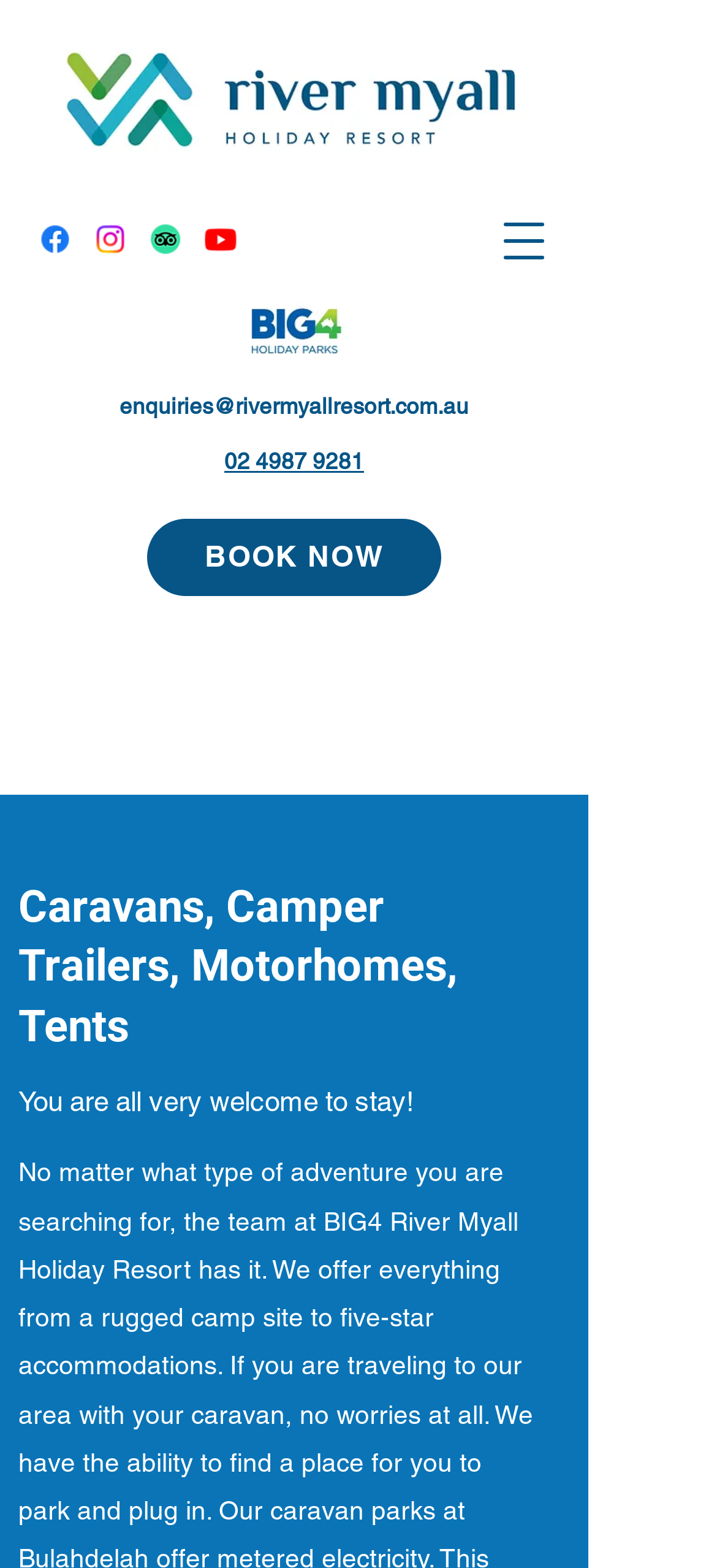Use a single word or phrase to answer the question:
How many social media links are available?

4